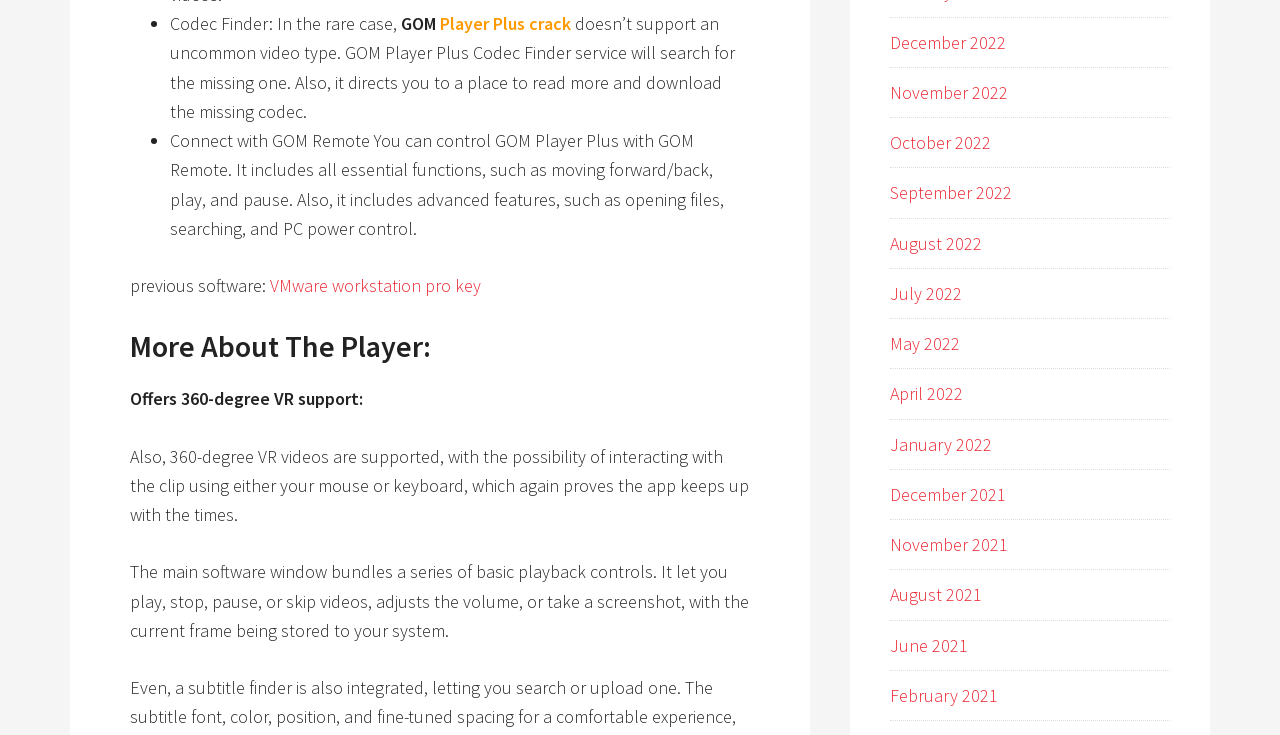Identify the bounding box coordinates of the region I need to click to complete this instruction: "Explore 'GOM Remote'".

[0.133, 0.176, 0.566, 0.326]